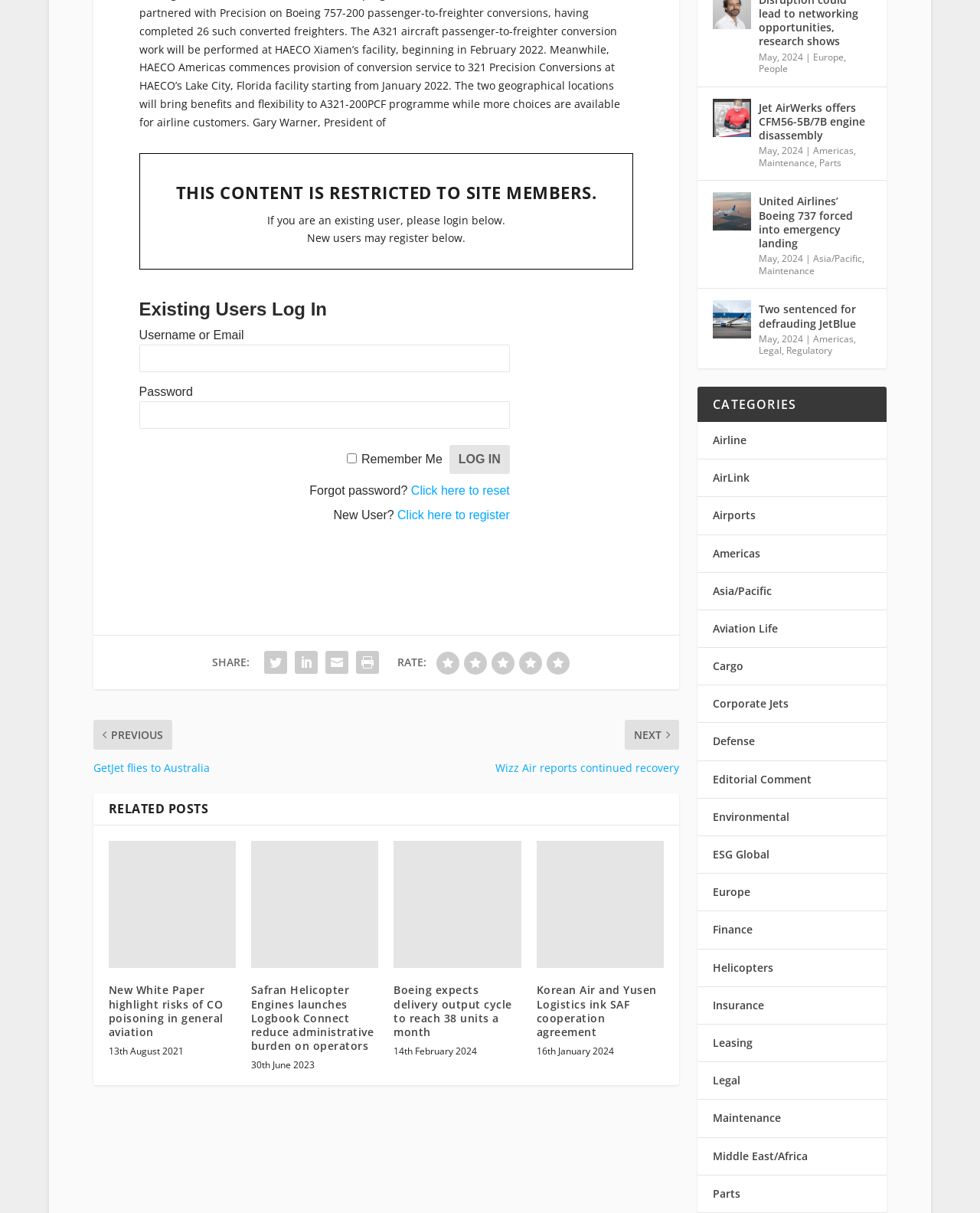Answer the question using only a single word or phrase: 
How many social media links are there?

4